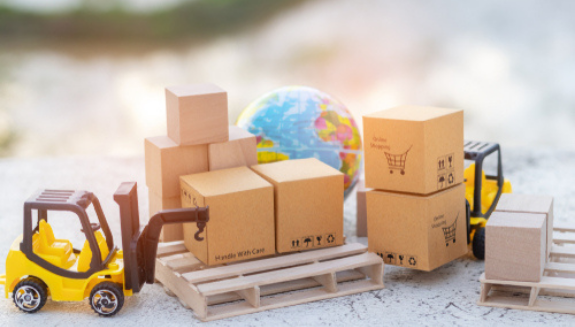What does the globe in the background symbolize?
Refer to the image and give a detailed answer to the query.

The presence of a globe in the background of the miniature logistics scene suggests that the delivery services being depicted are not limited to a specific region, but rather have a global reach and scope.